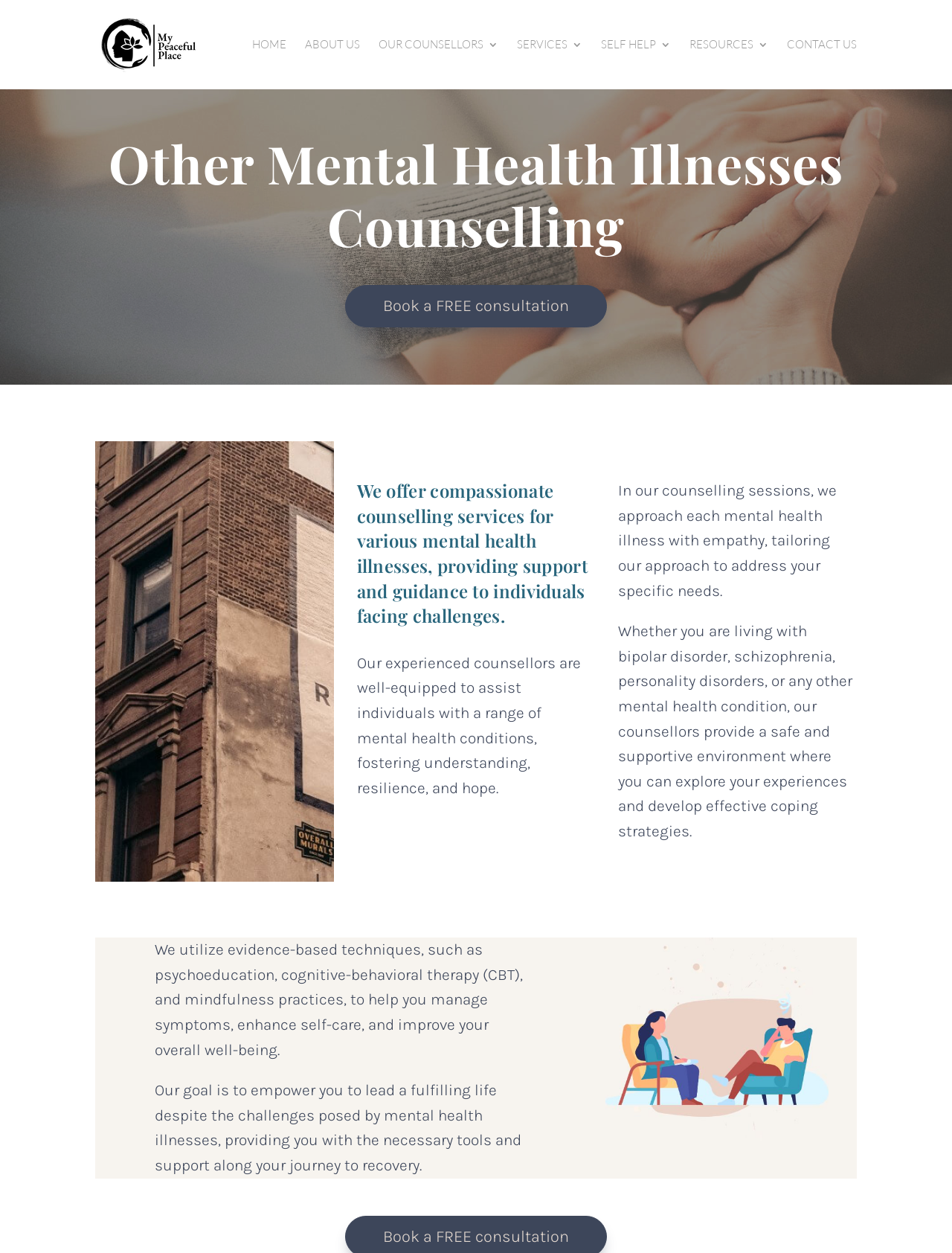Please identify the bounding box coordinates of the element that needs to be clicked to execute the following command: "Go to the ABOUT US page". Provide the bounding box using four float numbers between 0 and 1, formatted as [left, top, right, bottom].

[0.32, 0.031, 0.378, 0.065]